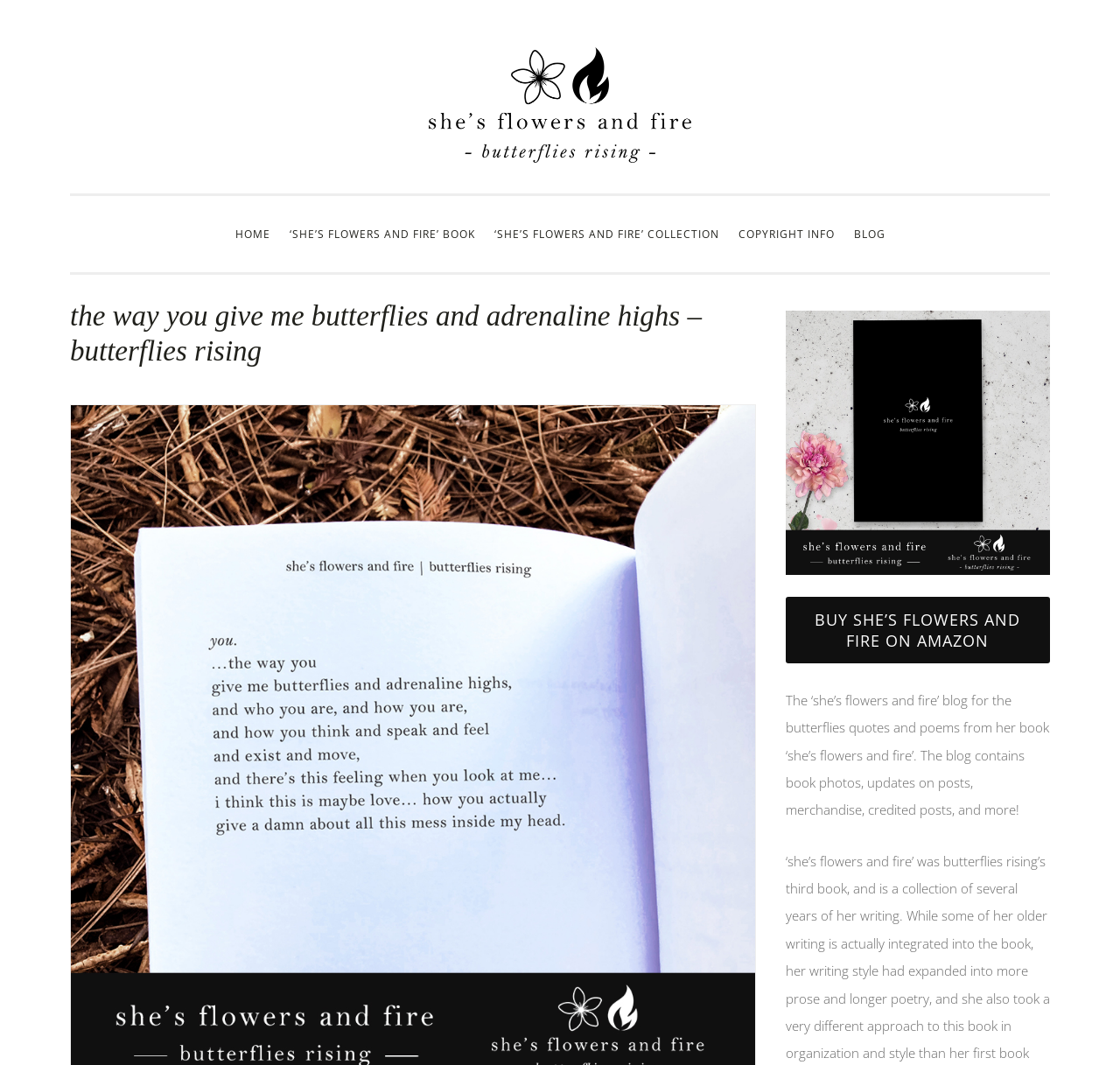Identify the bounding box coordinates of the region I need to click to complete this instruction: "go to home page".

[0.203, 0.203, 0.248, 0.236]